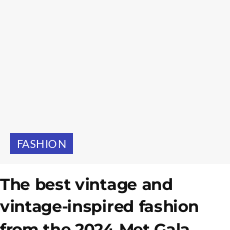Describe the image thoroughly.

The image accompanies an article titled "The best vintage and vintage-inspired fashion from the 2024 Met Gala." The headline emphasizes the celebration of timeless fashion aesthetics showcased during this prestigious event. The article explores various looks that blend vintage styles with contemporary trends, offering readers insights into standout outfits and designers that made an impact. The "FASHION" label indicated in the image provides a quick reference to the genre of the content, highlighting the article's focus on fashion's evolution and its connection to past influences.